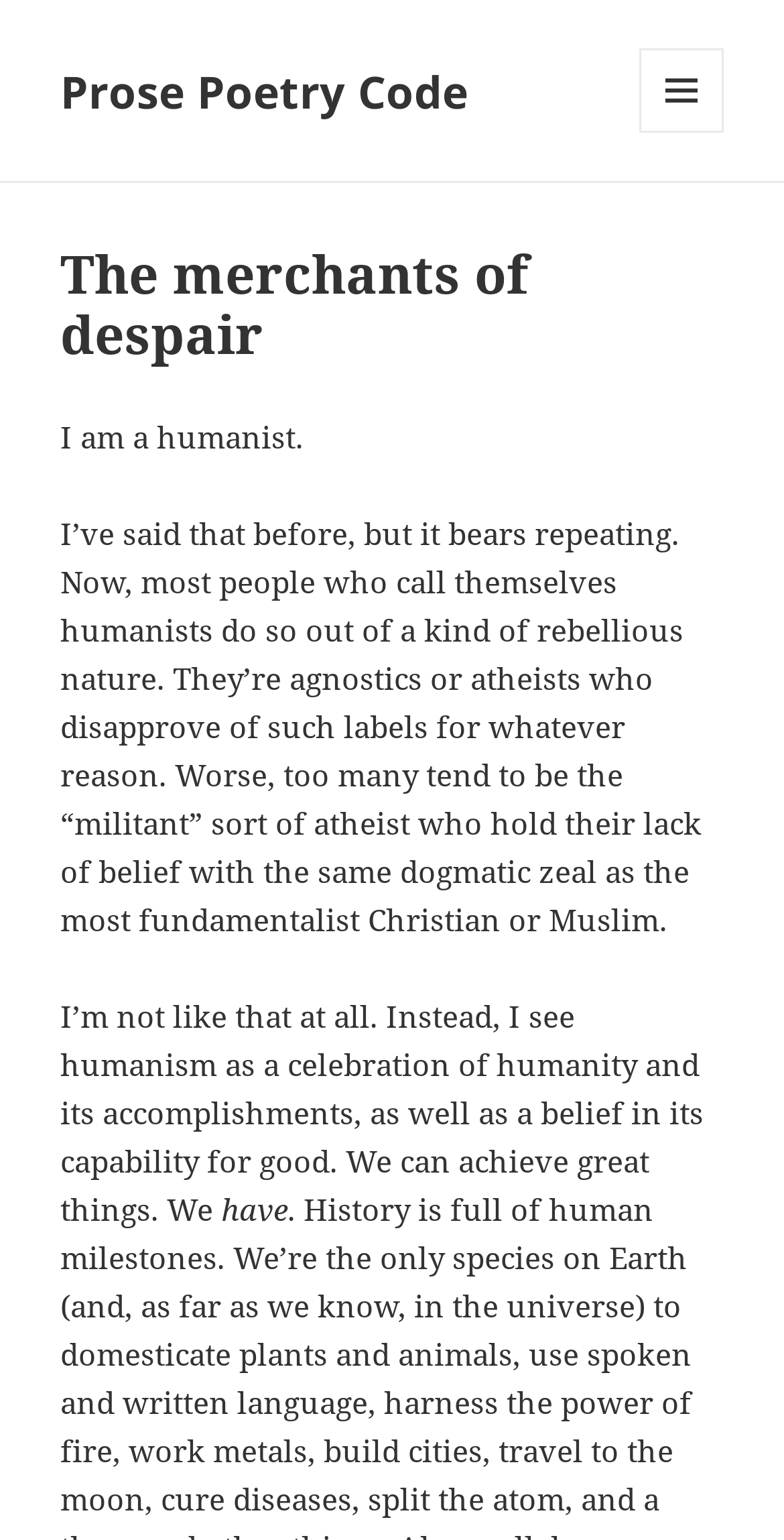Please answer the following question using a single word or phrase: 
What is the purpose of the menu button?

to access widgets